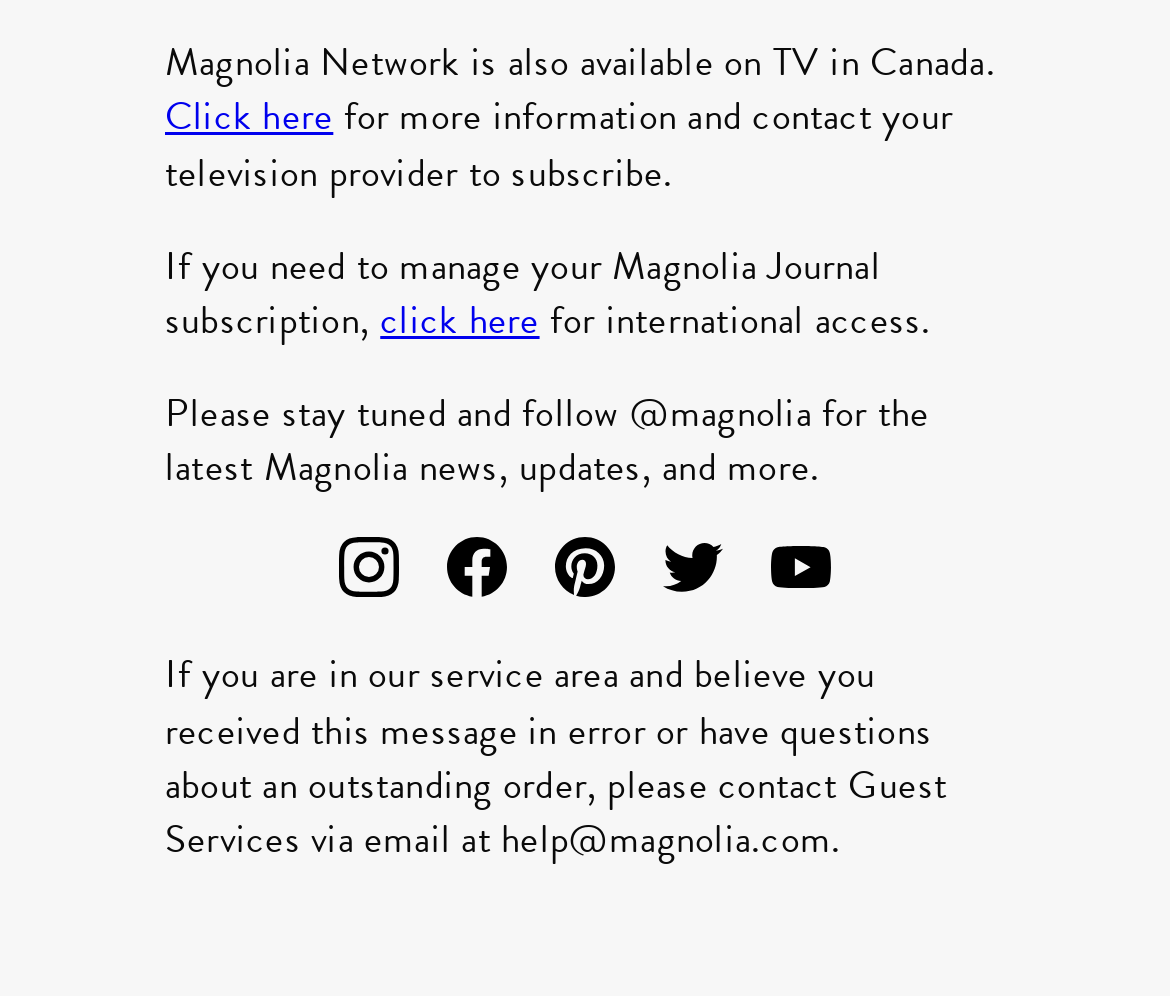Identify the bounding box coordinates for the UI element described as follows: "click here". Ensure the coordinates are four float numbers between 0 and 1, formatted as [left, top, right, bottom].

[0.325, 0.295, 0.461, 0.349]